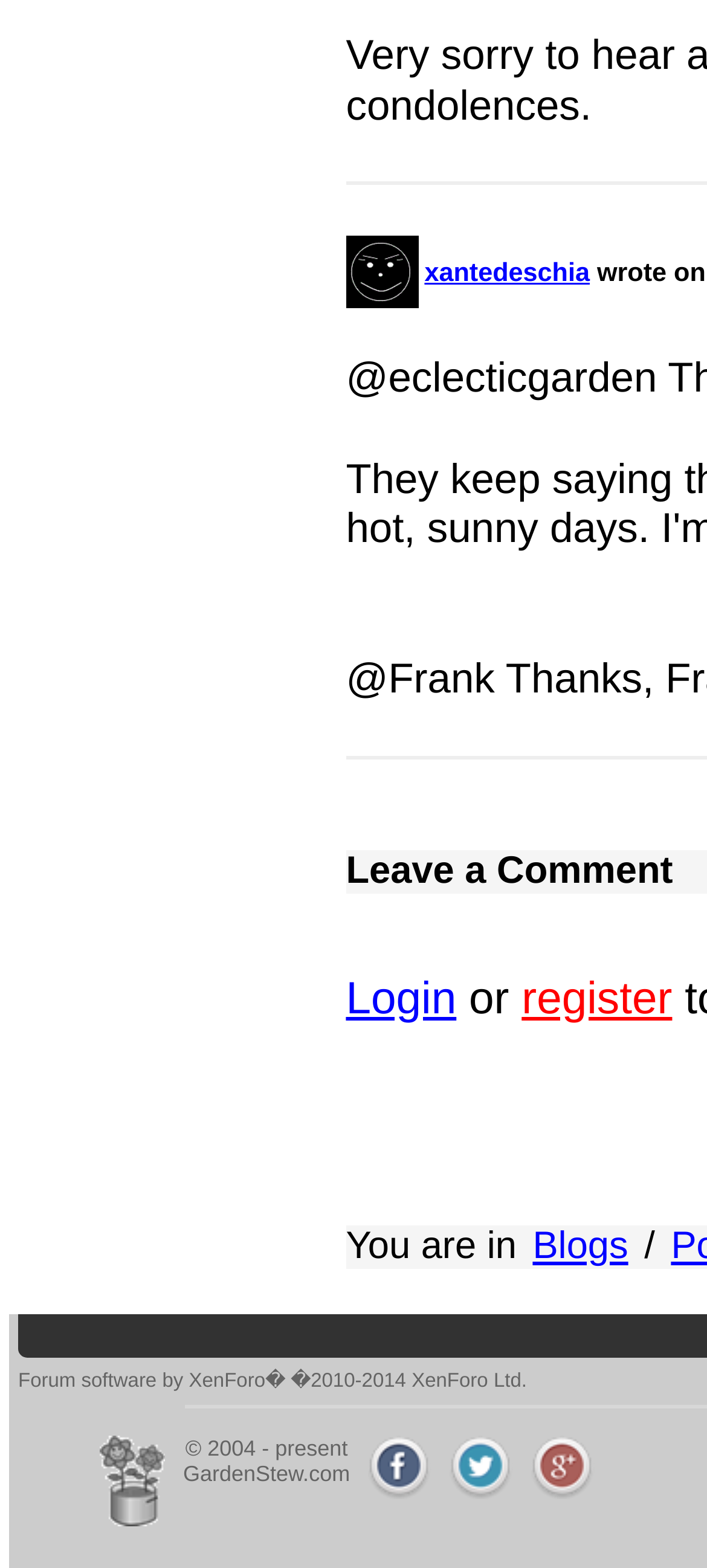Please identify the bounding box coordinates of where to click in order to follow the instruction: "Click on the link to login".

[0.489, 0.62, 0.646, 0.653]